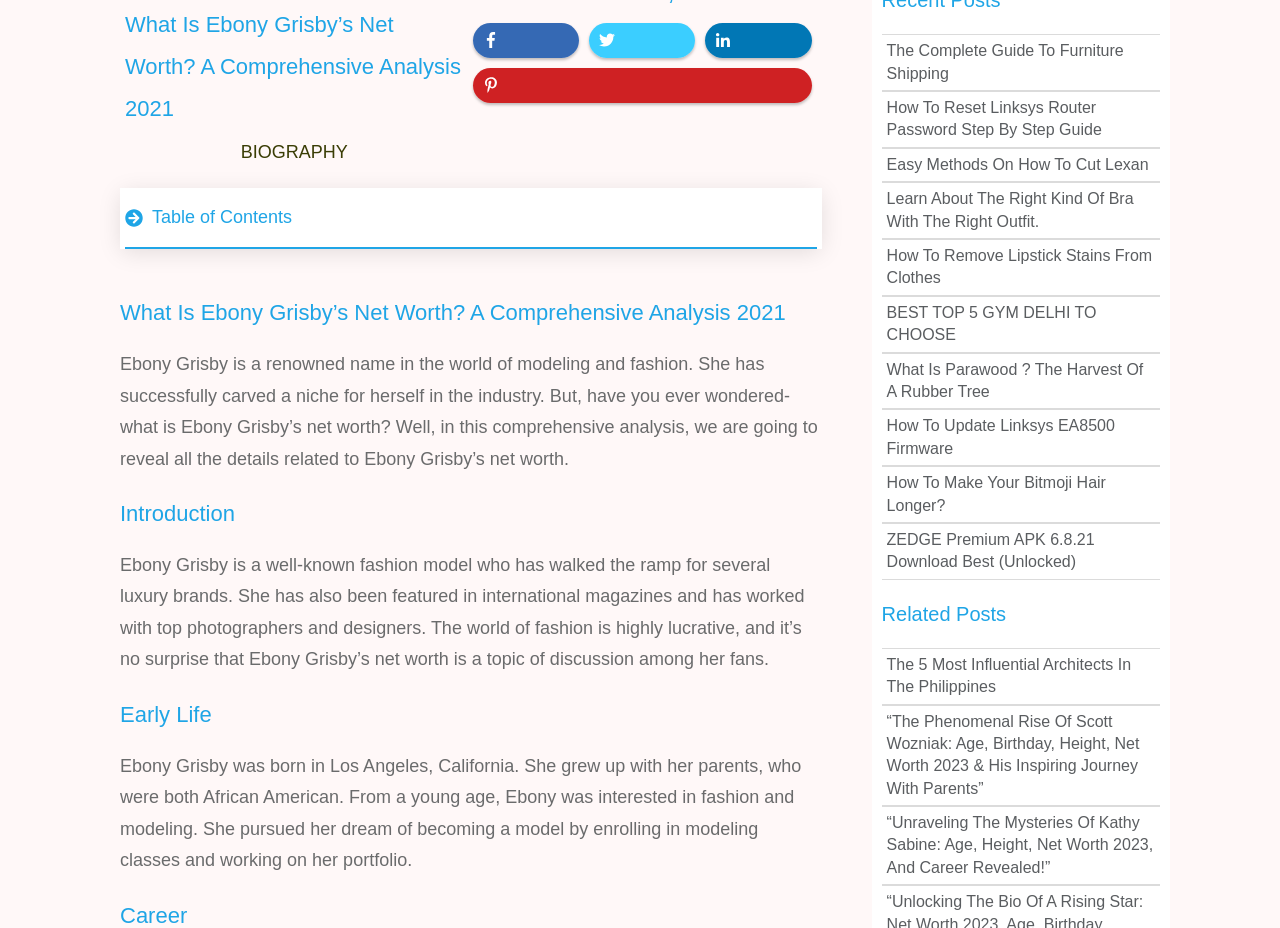Locate the bounding box of the UI element defined by this description: "Biography". The coordinates should be given as four float numbers between 0 and 1, formatted as [left, top, right, bottom].

[0.188, 0.153, 0.272, 0.175]